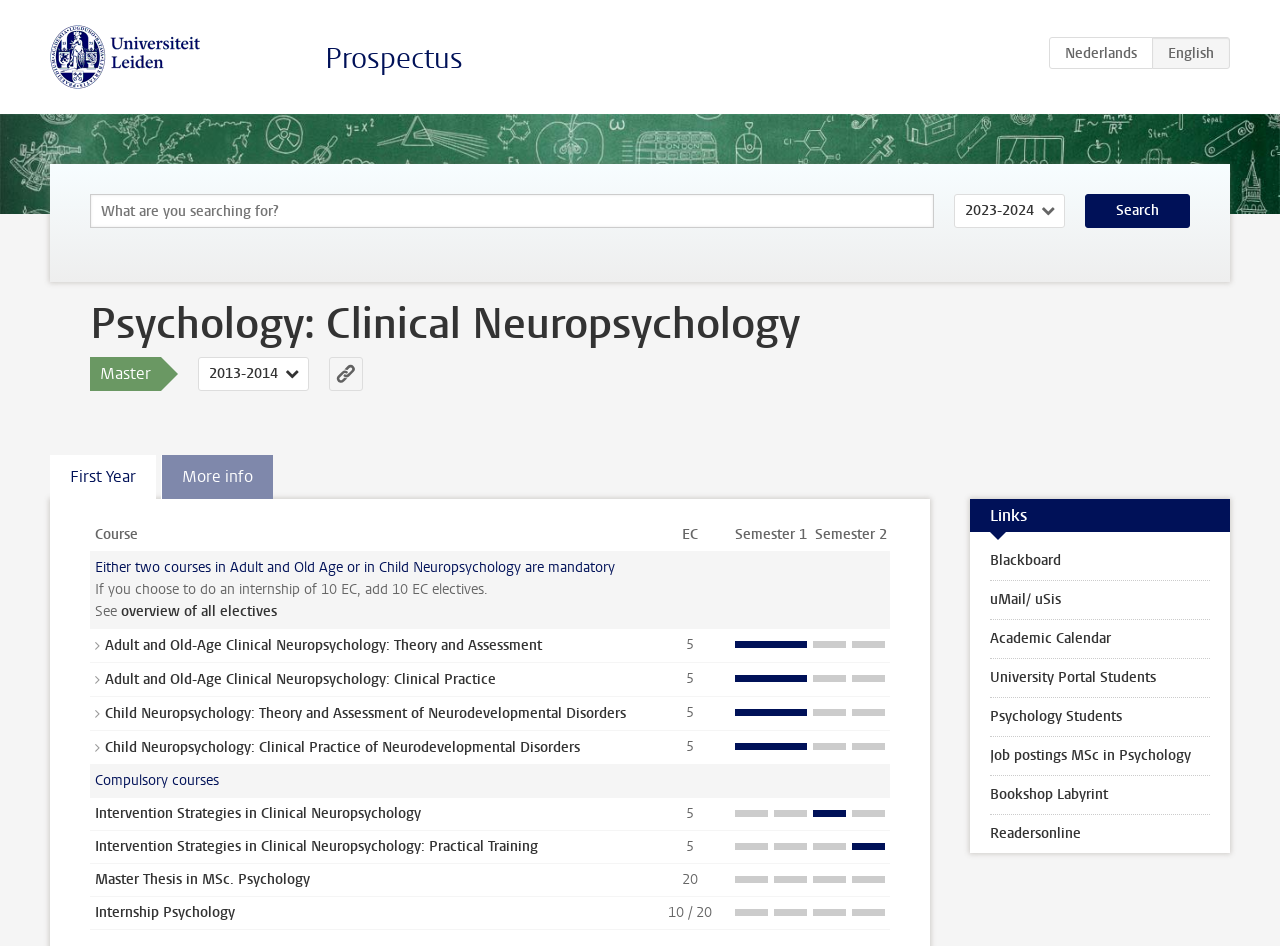What is the name of the master program?
Based on the visual details in the image, please answer the question thoroughly.

The name of the master program can be found in the heading of the webpage, which is 'Psychology: Clinical Neuropsychology'.